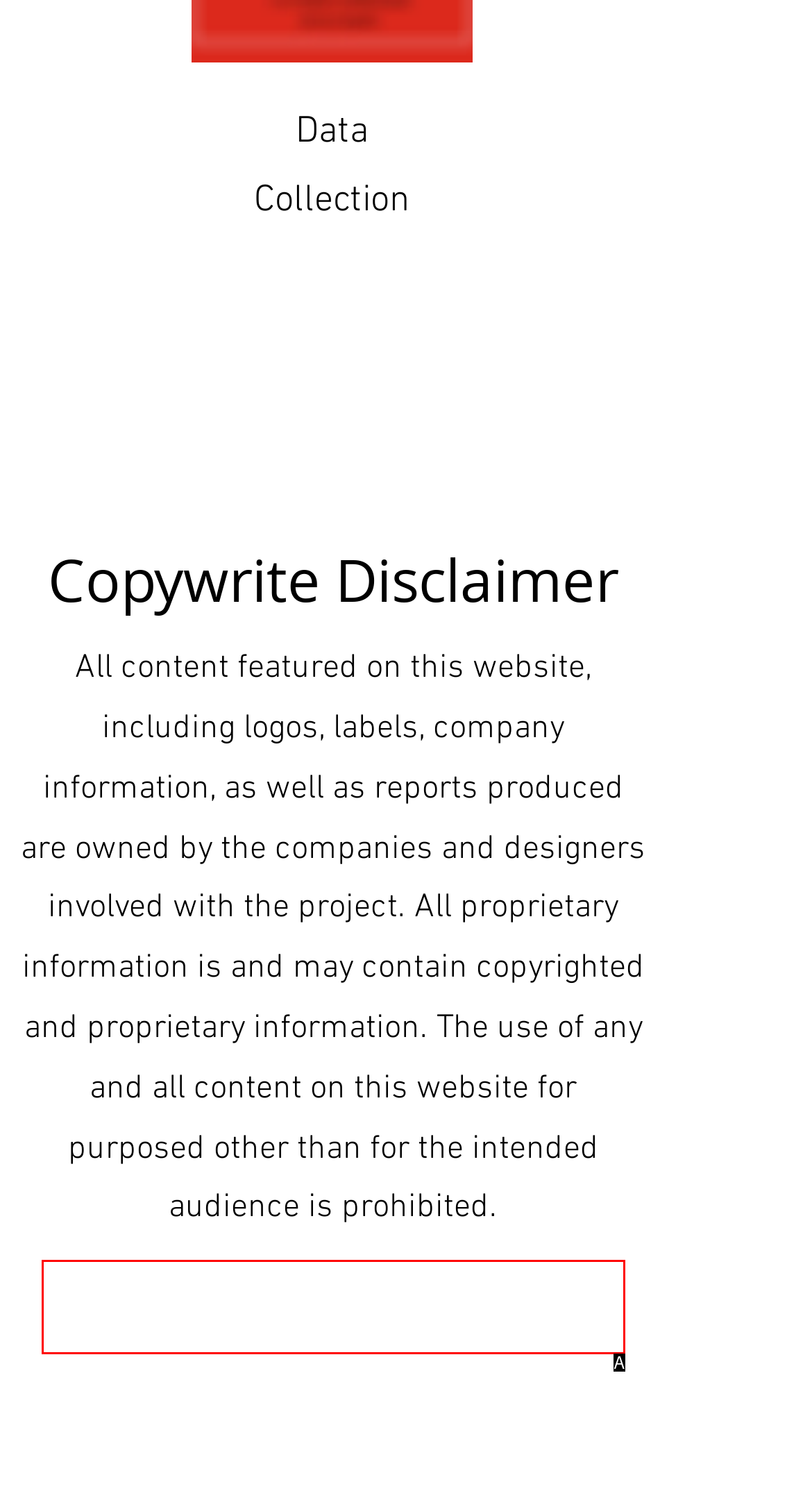Select the letter that corresponds to this element description: HOME
Answer with the letter of the correct option directly.

A